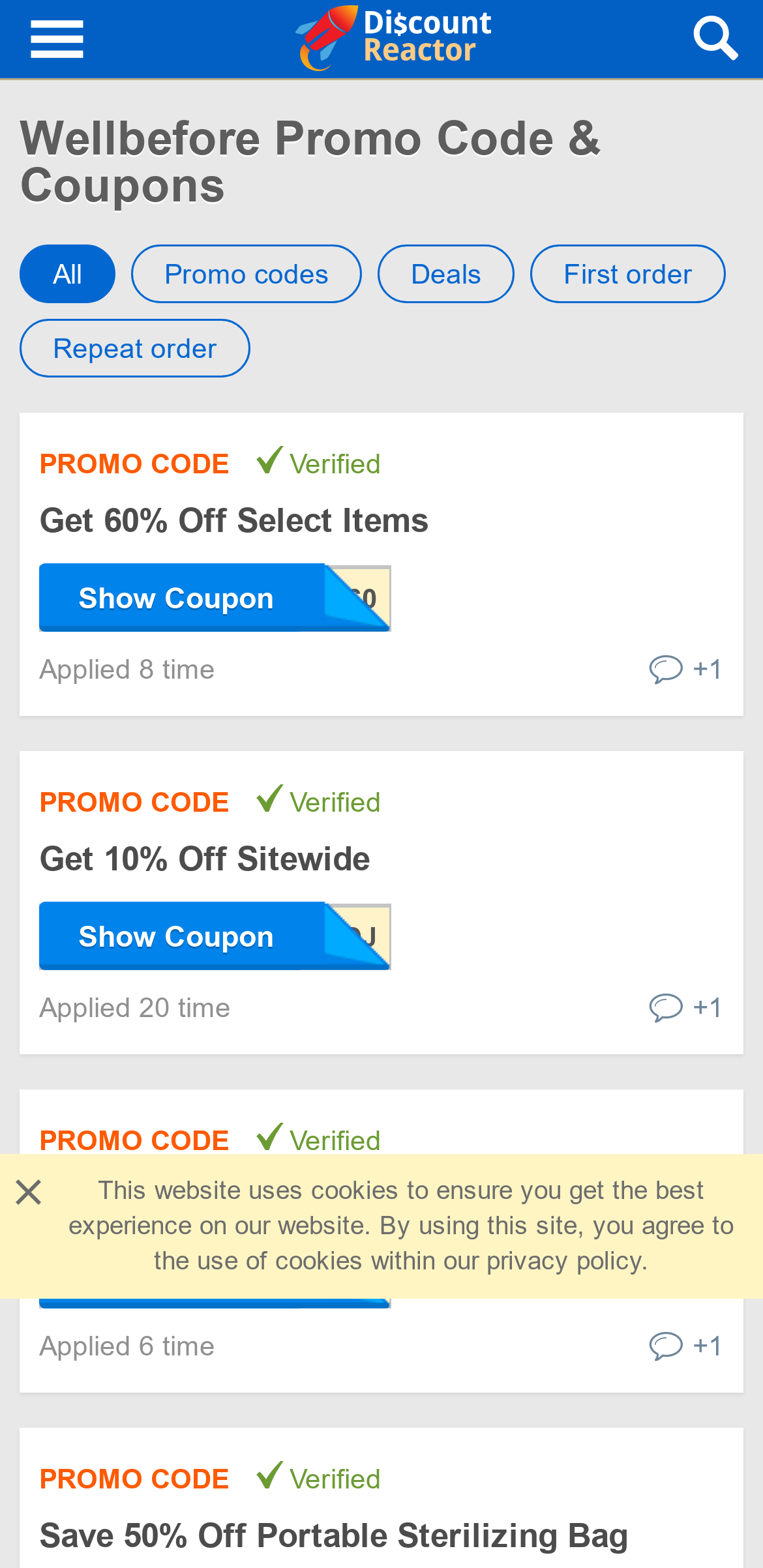Can you extract the headline from the webpage for me?

Wellbefore Promo Code & Coupons